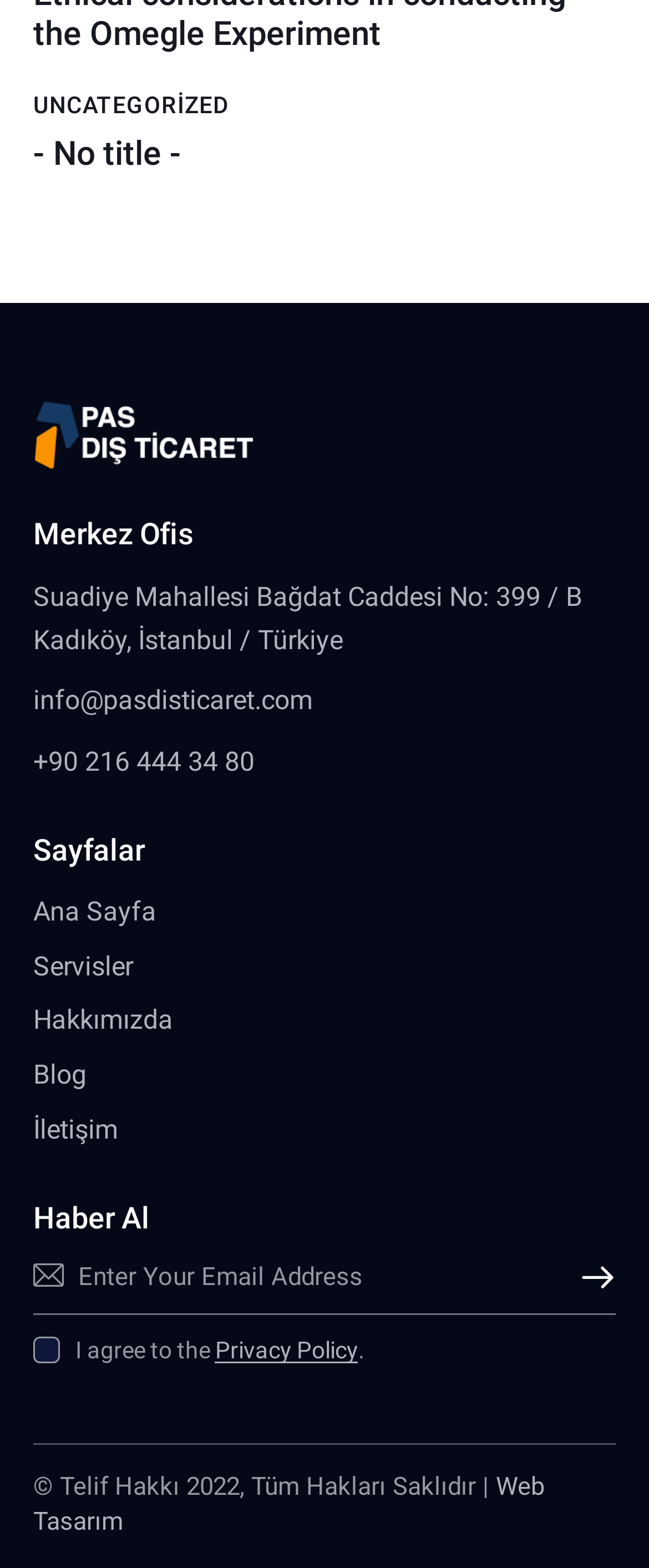Can you specify the bounding box coordinates of the area that needs to be clicked to fulfill the following instruction: "Subscribe to the newsletter"?

[0.872, 0.791, 0.949, 0.839]